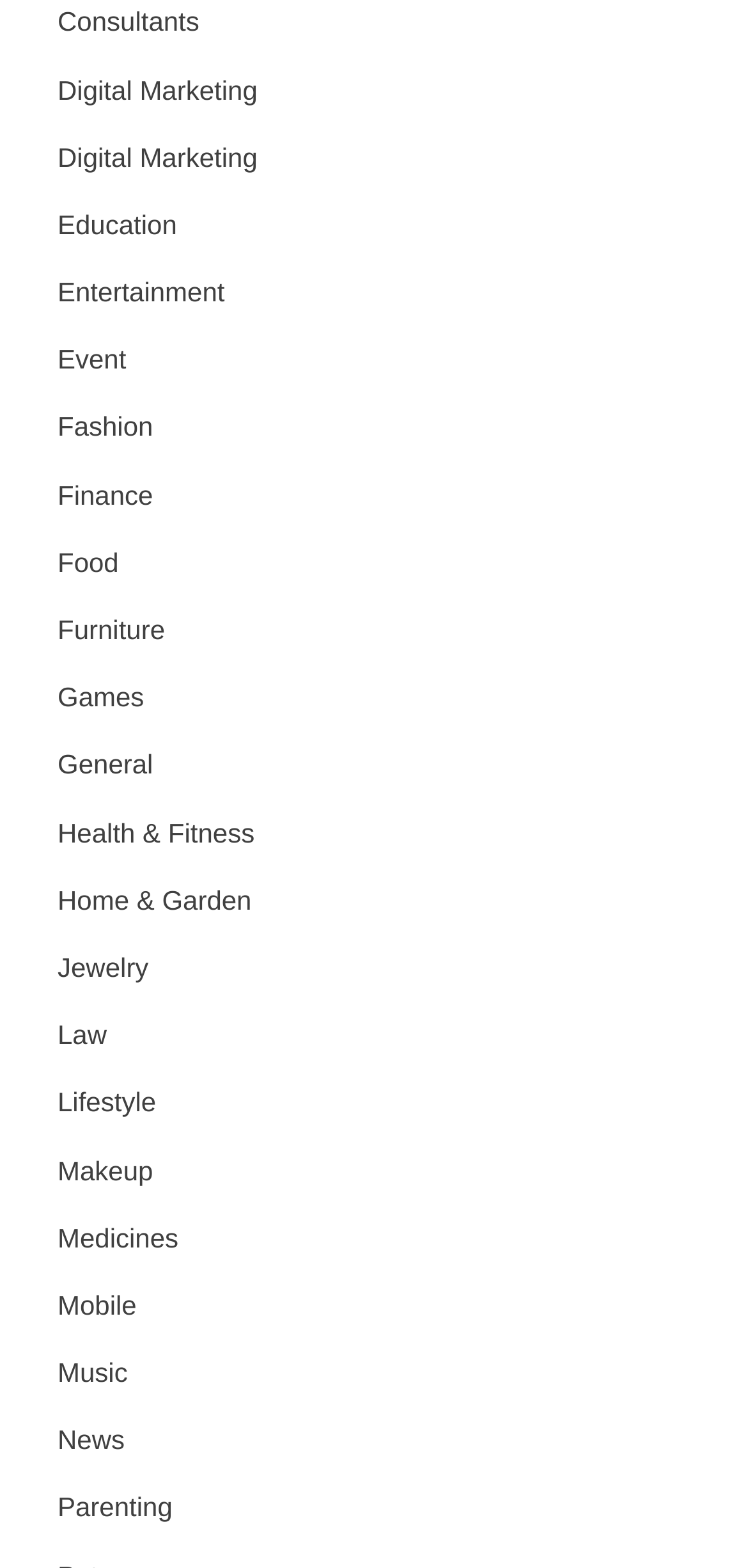With reference to the image, please provide a detailed answer to the following question: What is the category listed after 'Entertainment'?

The category listed after 'Entertainment' is 'Event' because the link element with OCR text 'Event' has a bounding box coordinate y1 value of 0.215, which is immediately after the y1 value of 0.171 of the link element with OCR text 'Entertainment'.